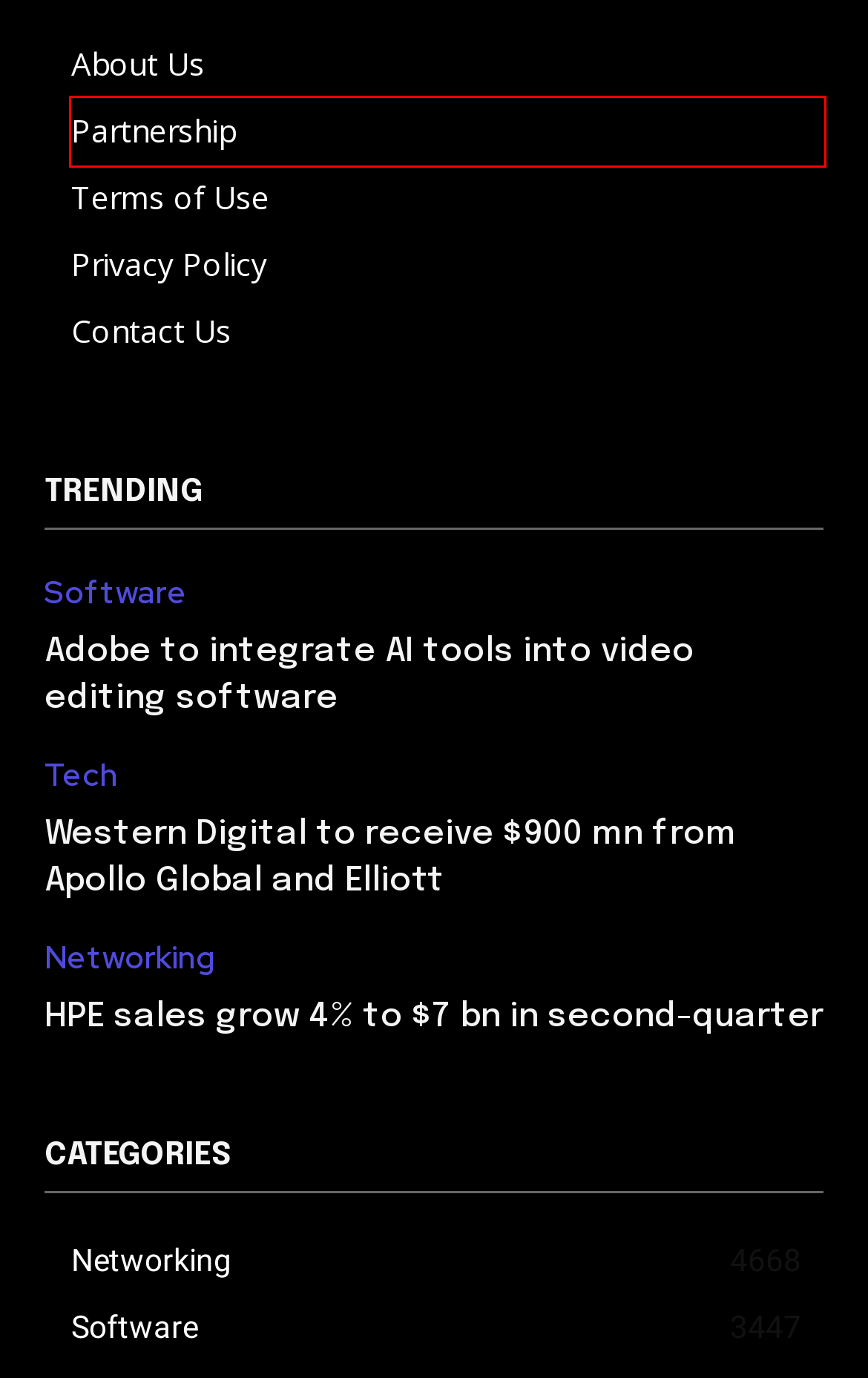You’re provided with a screenshot of a webpage that has a red bounding box around an element. Choose the best matching webpage description for the new page after clicking the element in the red box. The options are:
A. HPE sales grow 4% to $7 bn in second-quarter - InfotechLead
B. TERMS OF USE - InfotechLead
C. PARTNERSHIP - InfotechLead
D. Western Digital to receive $900 mn from Apollo Global and Elliott - InfotechLead
E. Adobe to integrate AI tools into video editing software - InfotechLead
F. CONTACT US - InfotechLead
G. PRIVACY POLICY - InfotechLead
H. ABOUT US - InfotechLead

C